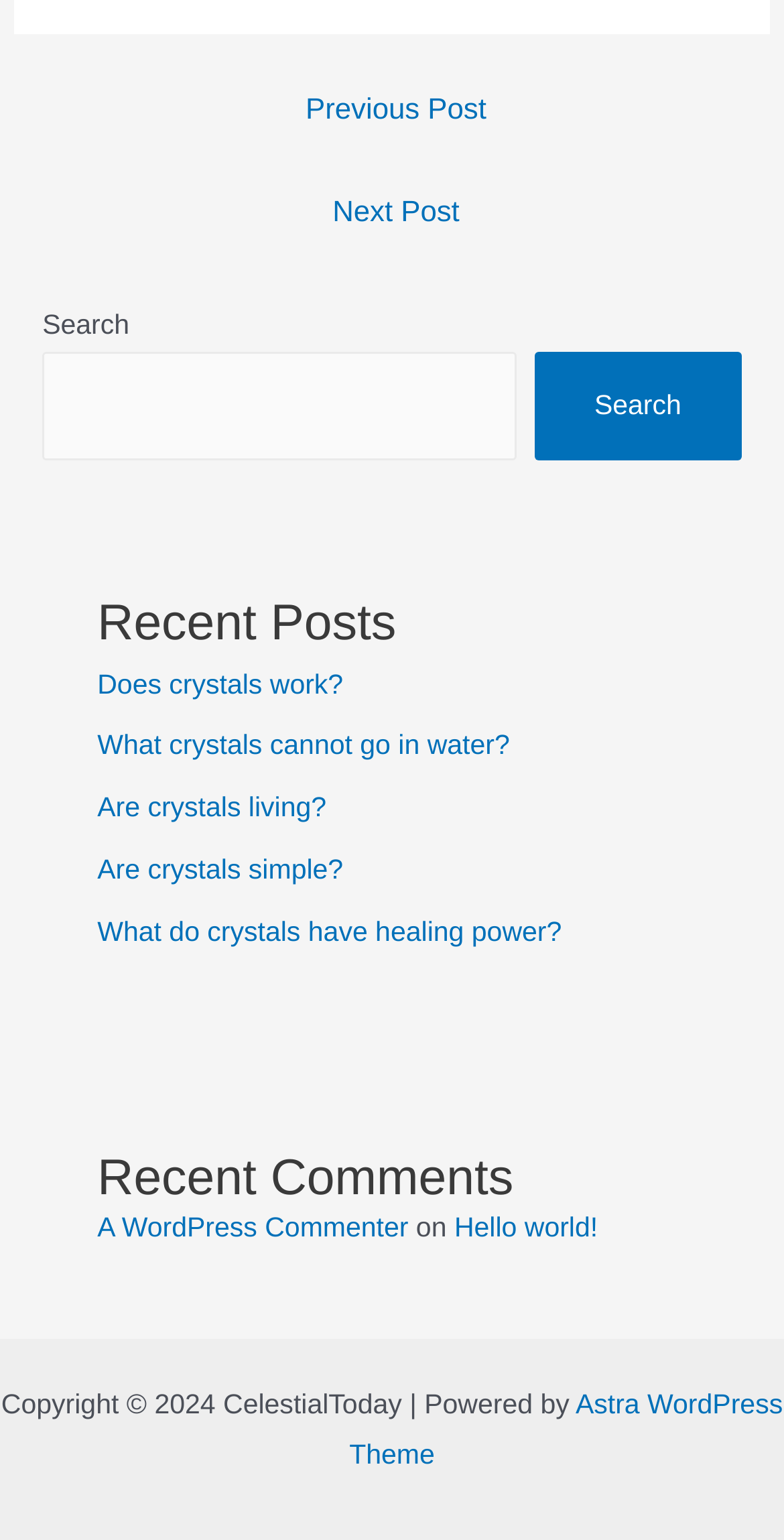Please find the bounding box coordinates in the format (top-left x, top-left y, bottom-right x, bottom-right y) for the given element description. Ensure the coordinates are floating point numbers between 0 and 1. Description: Search

[0.681, 0.229, 0.946, 0.298]